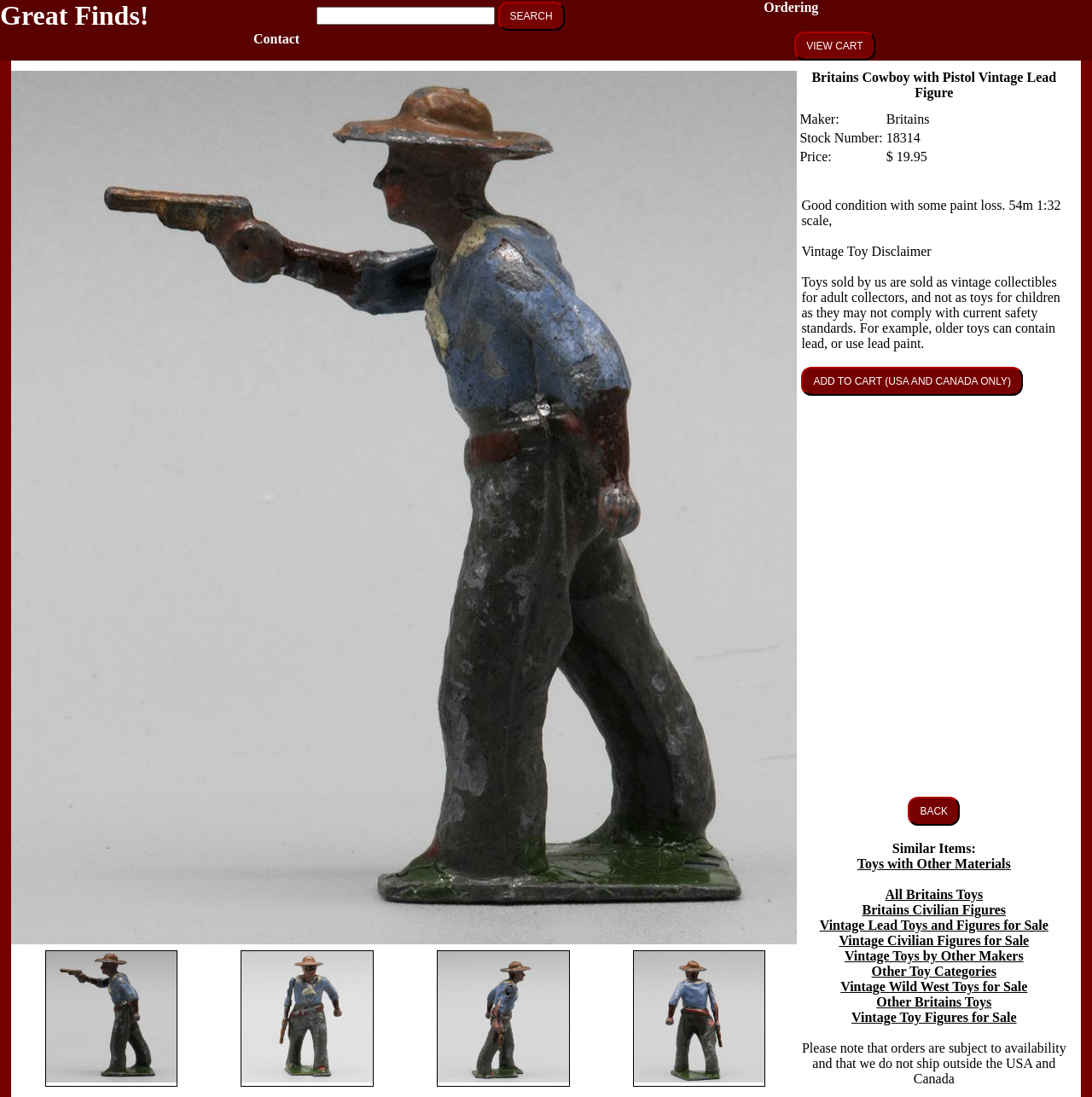Given the description of a UI element: "Ordering", identify the bounding box coordinates of the matching element in the webpage screenshot.

[0.67, 0.0, 0.779, 0.014]